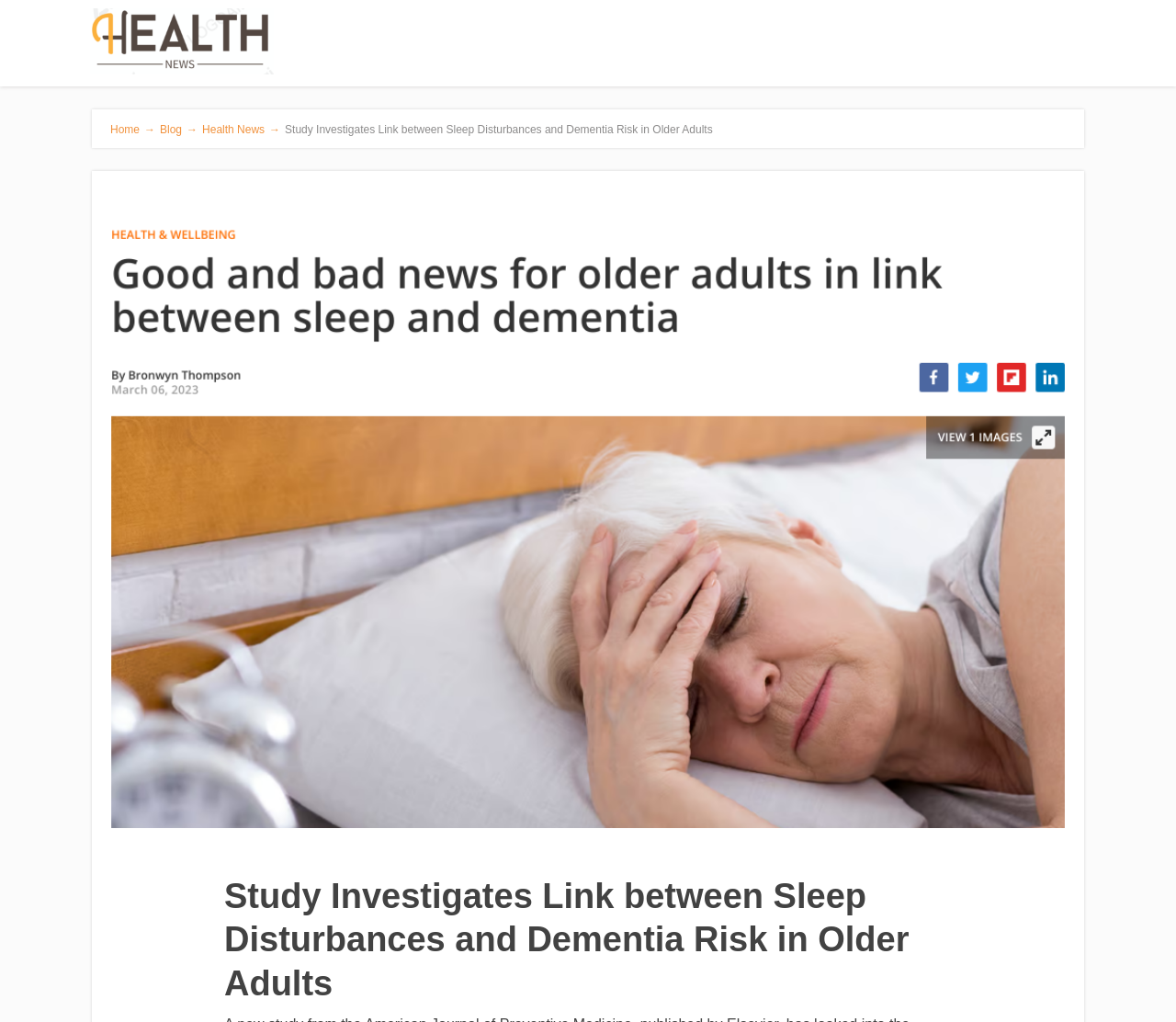What is the category of this news?
Answer the question with a detailed and thorough explanation.

I determined the category by looking at the top navigation links, which include 'Home', 'Blog', and 'Health News'. The 'Health News' link is highlighted, indicating that the current page belongs to this category.